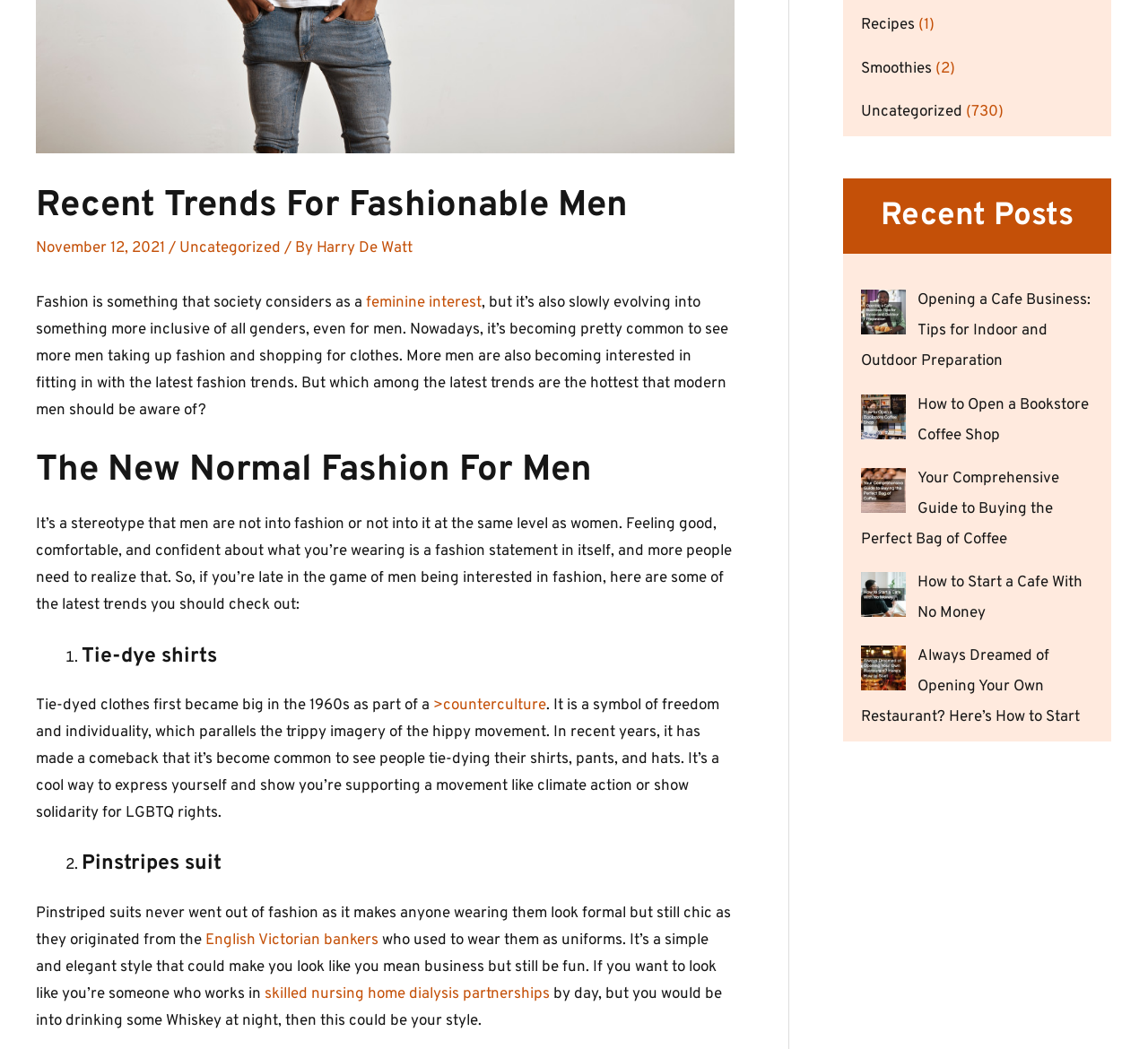Given the description "feminine interest", provide the bounding box coordinates of the corresponding UI element.

[0.319, 0.28, 0.42, 0.298]